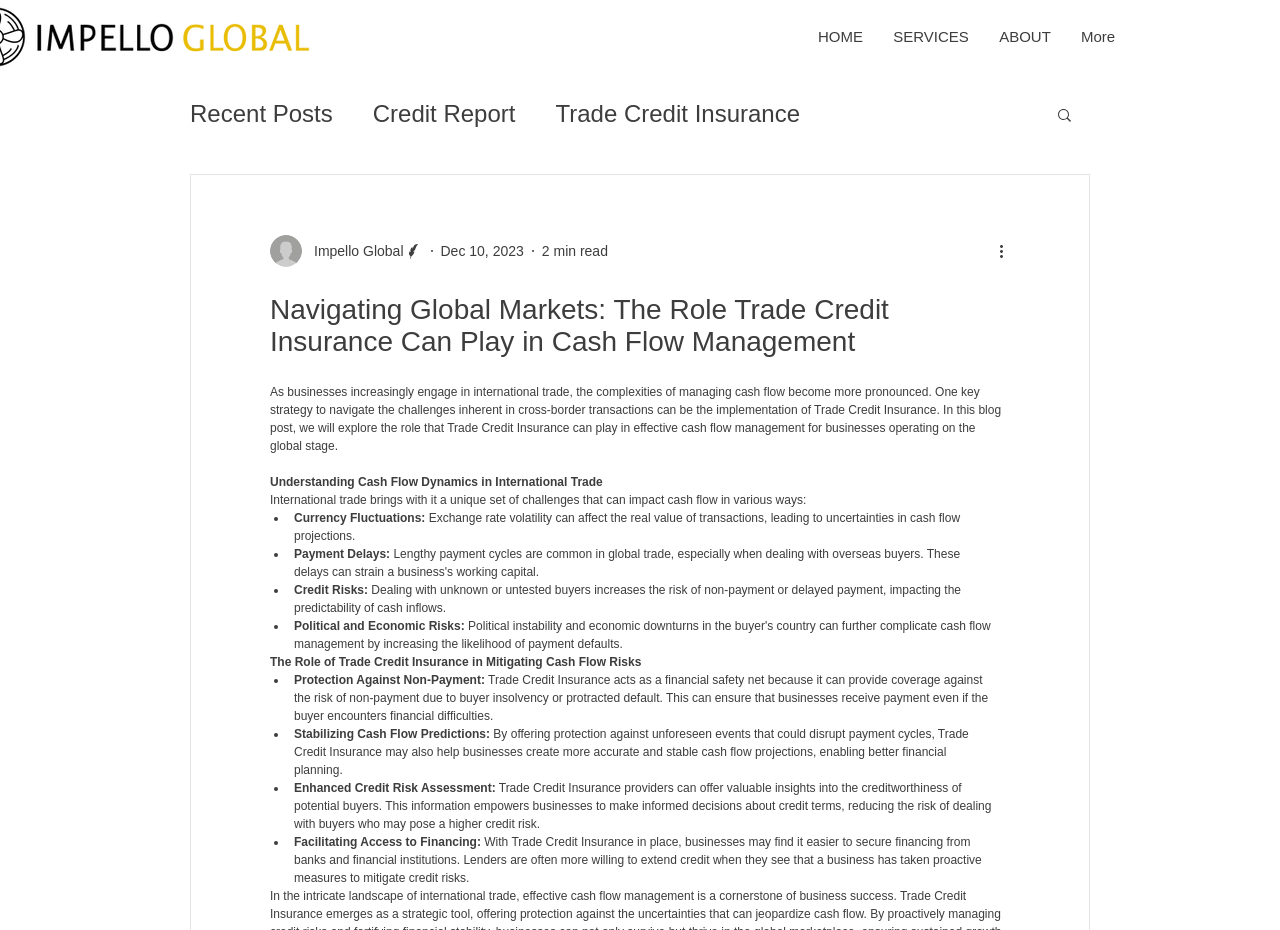Generate a thorough caption that explains the contents of the webpage.

This webpage appears to be a blog post discussing the role of trade credit insurance in cash flow management for businesses operating globally. The page has a navigation menu at the top, with links to "HOME", "SERVICES", "ABOUT", and "More". Below the navigation menu, there is a secondary navigation section with links to "Recent Posts", "Credit Report", and "Trade Credit Insurance".

On the left side of the page, there is a search button with a magnifying glass icon. Below the search button, there is a section with the writer's picture, name, and a brief description. The writer's picture is accompanied by a small image.

The main content of the page is divided into sections, starting with a heading that matches the title of the page. The first section discusses the complexities of managing cash flow in international trade and introduces trade credit insurance as a key strategy to navigate these challenges.

The following sections explore the role of trade credit insurance in mitigating cash flow risks, including protection against non-payment, stabilizing cash flow predictions, enhanced credit risk assessment, and facilitating access to financing. Each section is divided into subpoints, marked with bullet points, and includes descriptive text explaining the benefits of trade credit insurance.

Throughout the page, there are no prominent images, but there are several small icons and images accompanying the writer's information and the search button. The overall layout is clean, with a clear hierarchy of headings and sections, making it easy to follow the content.